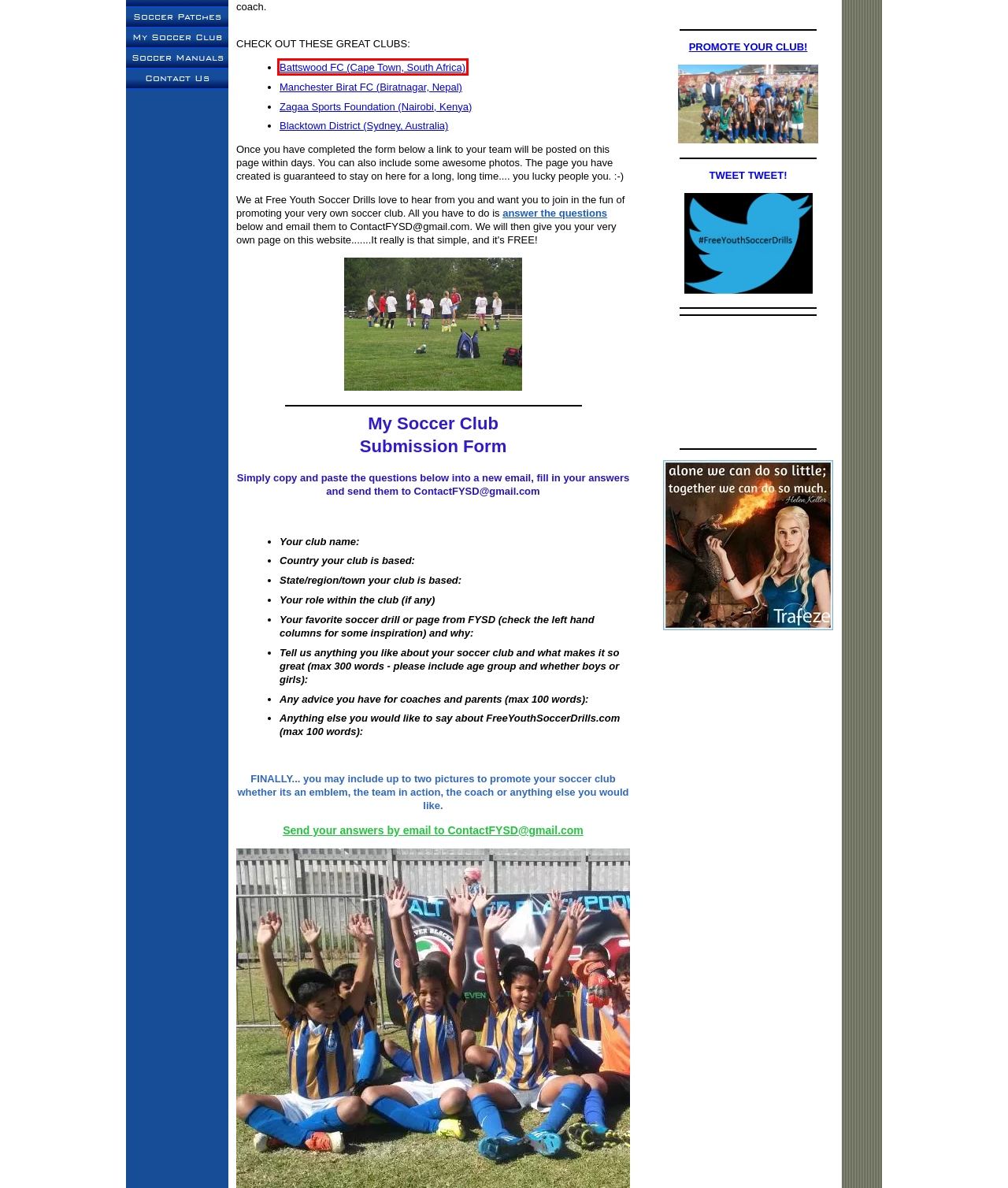You have been given a screenshot of a webpage with a red bounding box around a UI element. Select the most appropriate webpage description for the new webpage that appears after clicking the element within the red bounding box. The choices are:
A. My Soccer Club team page - Battswood FC
B. The privacy policy for Free Youth Soccer Drills
C. Learn Free Youth Soccer Drills!
D. Solo Build It! (SBI!): Solopreneurs Build A Profitable Online Business
E. My Soccer Club team page - Manchester Birat
F. Soccer coaching manuals from free youth soccer drills!
G. My Soccer Club team page - Zagaa Sports Foundation
H. My Soccer Club: Blacktown District

A